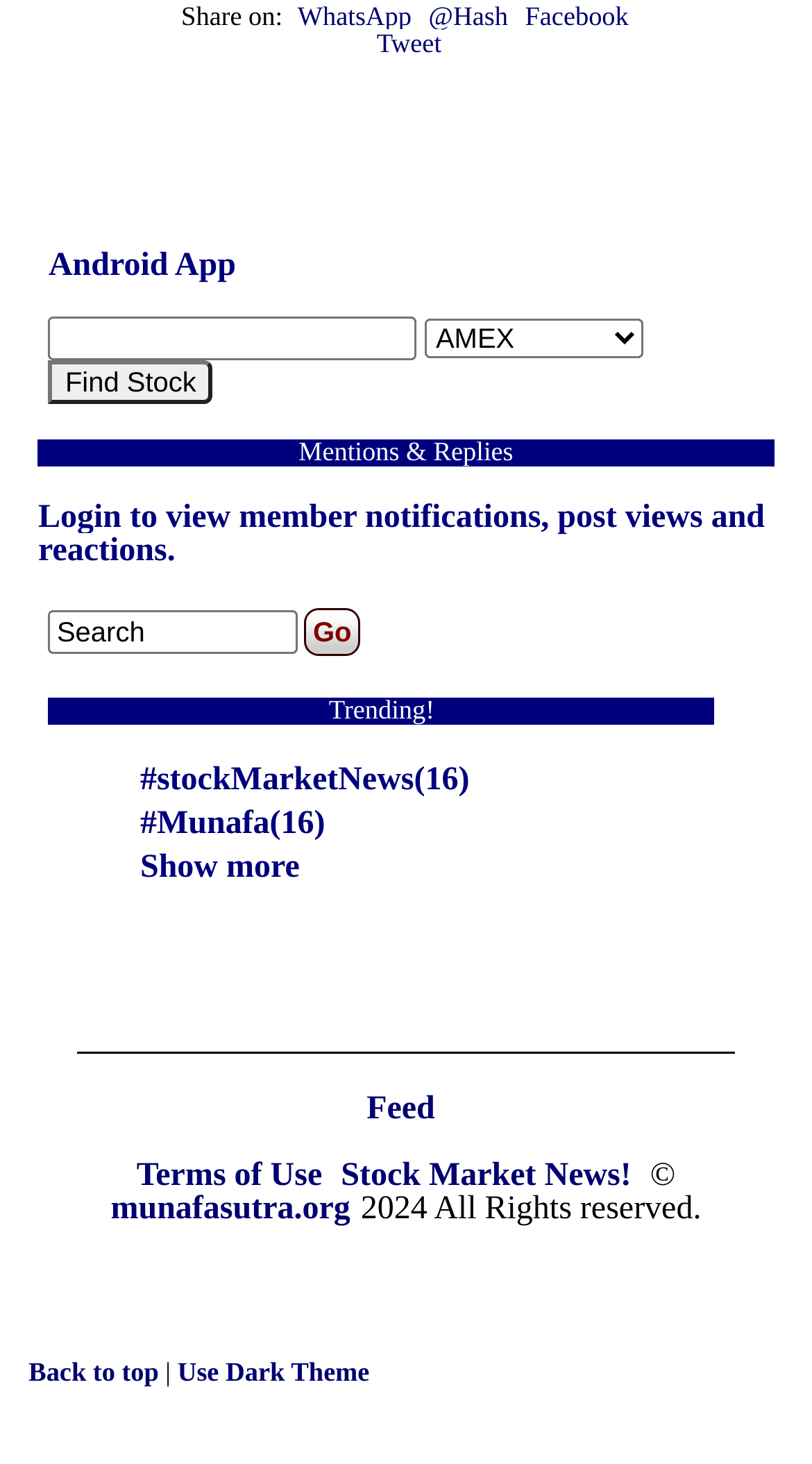Please find the bounding box coordinates of the element that needs to be clicked to perform the following instruction: "Back to top". The bounding box coordinates should be four float numbers between 0 and 1, represented as [left, top, right, bottom].

[0.035, 0.928, 0.204, 0.948]